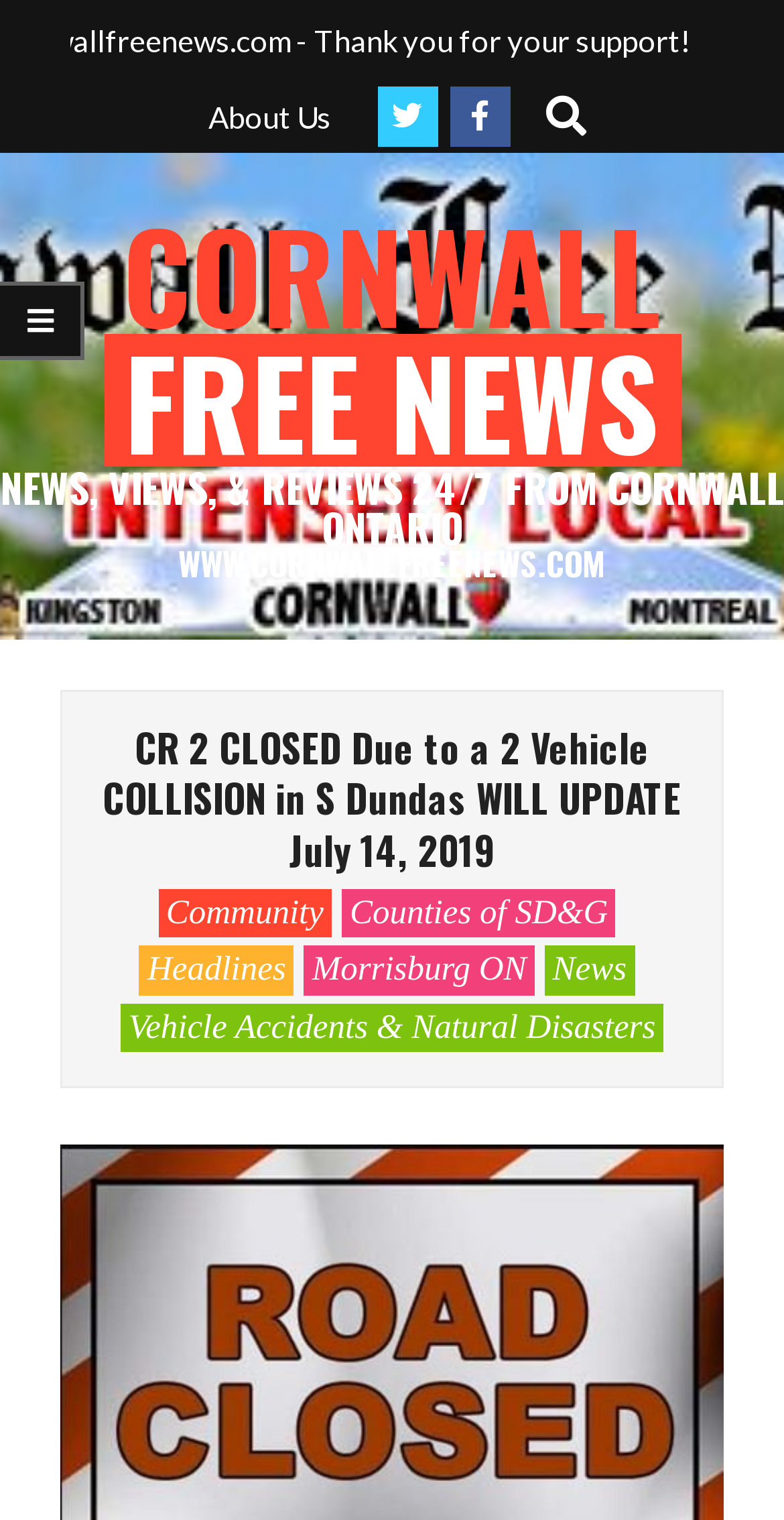How many navigation links are present in the top section?
By examining the image, provide a one-word or phrase answer.

4